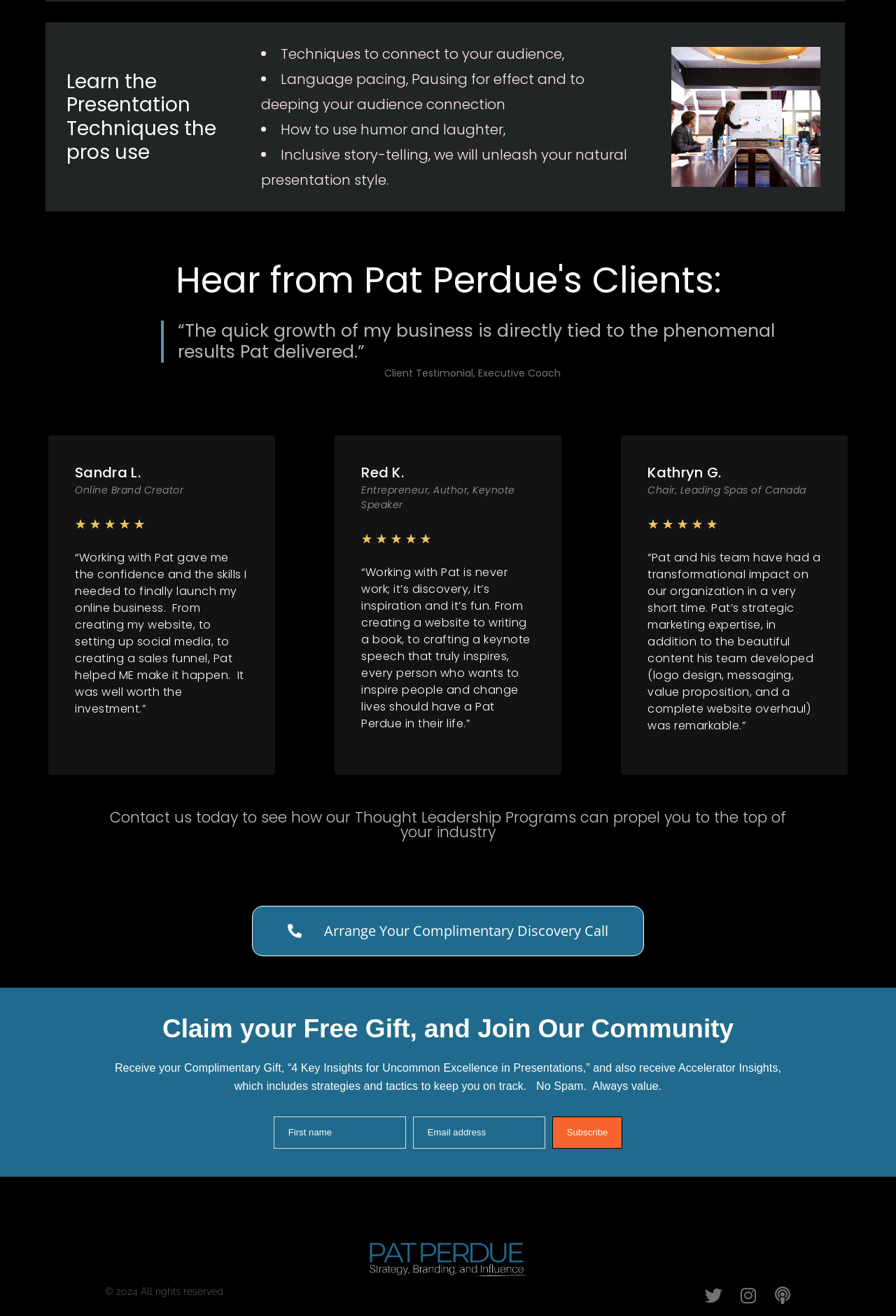What is the free gift being offered on the webpage?
Based on the image, provide a one-word or brief-phrase response.

4 Key Insights for Uncommon Excellence in Presentations